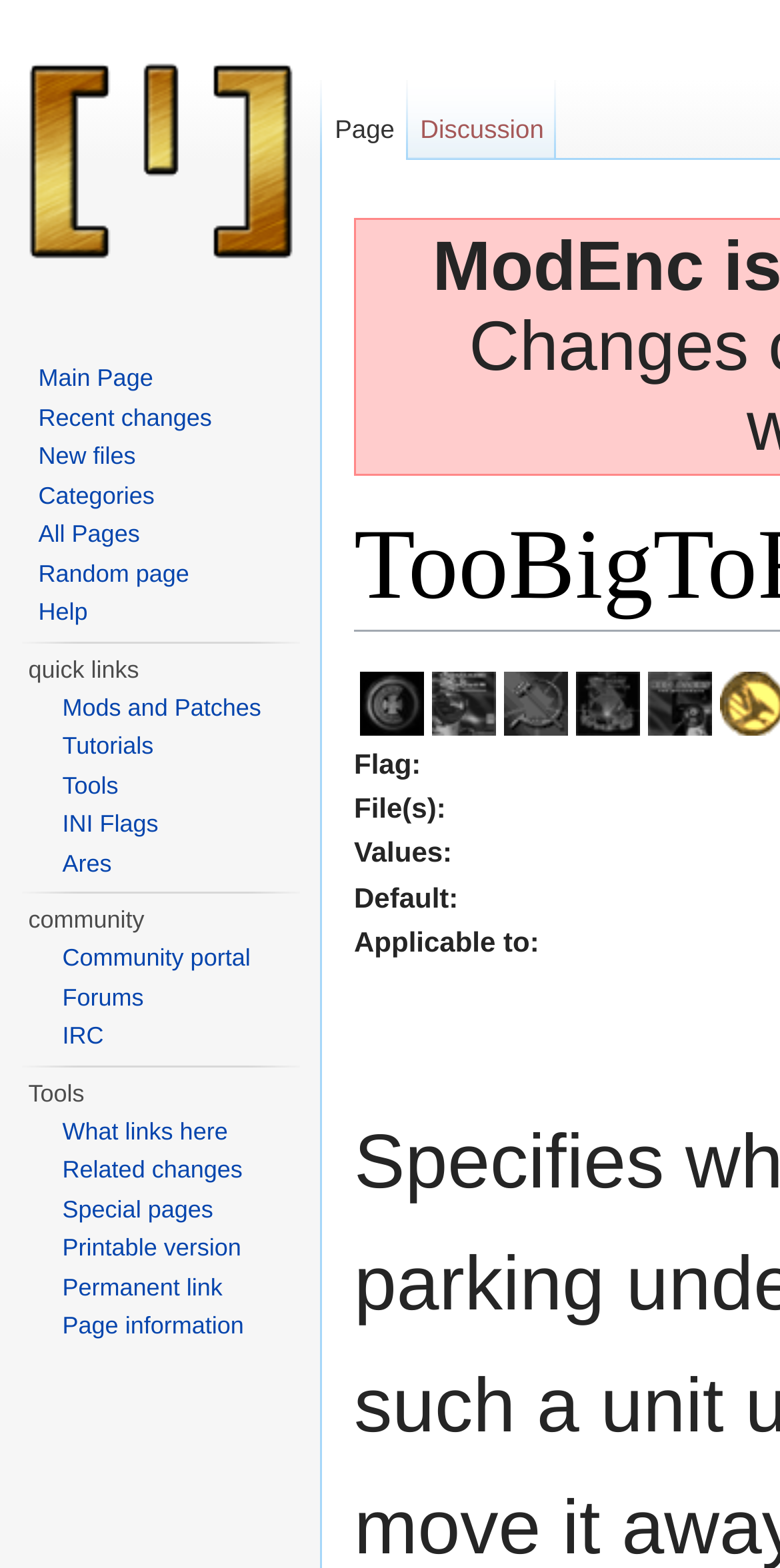Identify the coordinates of the bounding box for the element described below: "title="The Covert Operations"". Return the coordinates as four float numbers between 0 and 1: [left, top, right, bottom].

[0.554, 0.436, 0.636, 0.457]